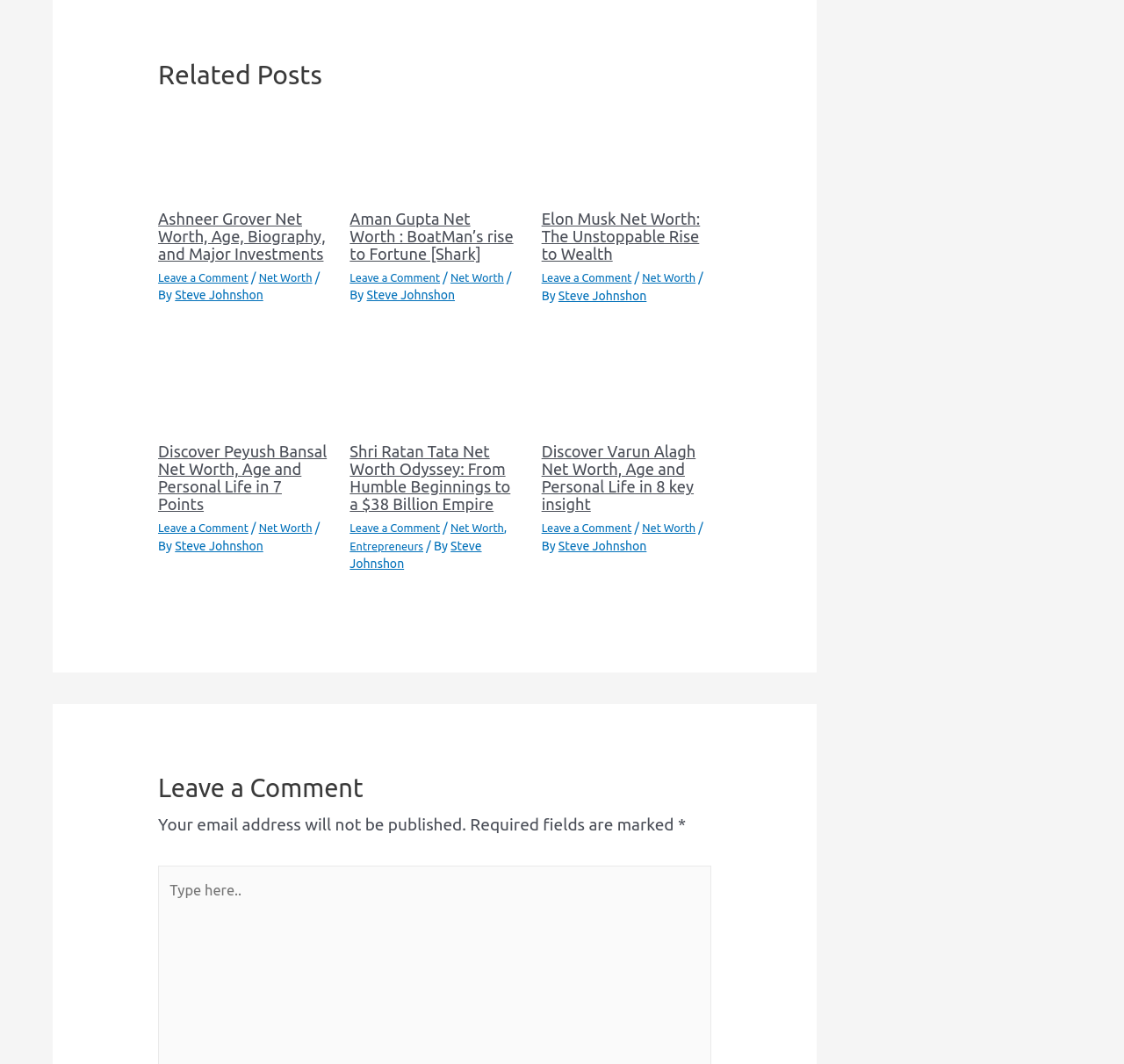Please identify the bounding box coordinates of the element that needs to be clicked to perform the following instruction: "View the net worth of Peyush Bansal".

[0.141, 0.376, 0.292, 0.393]